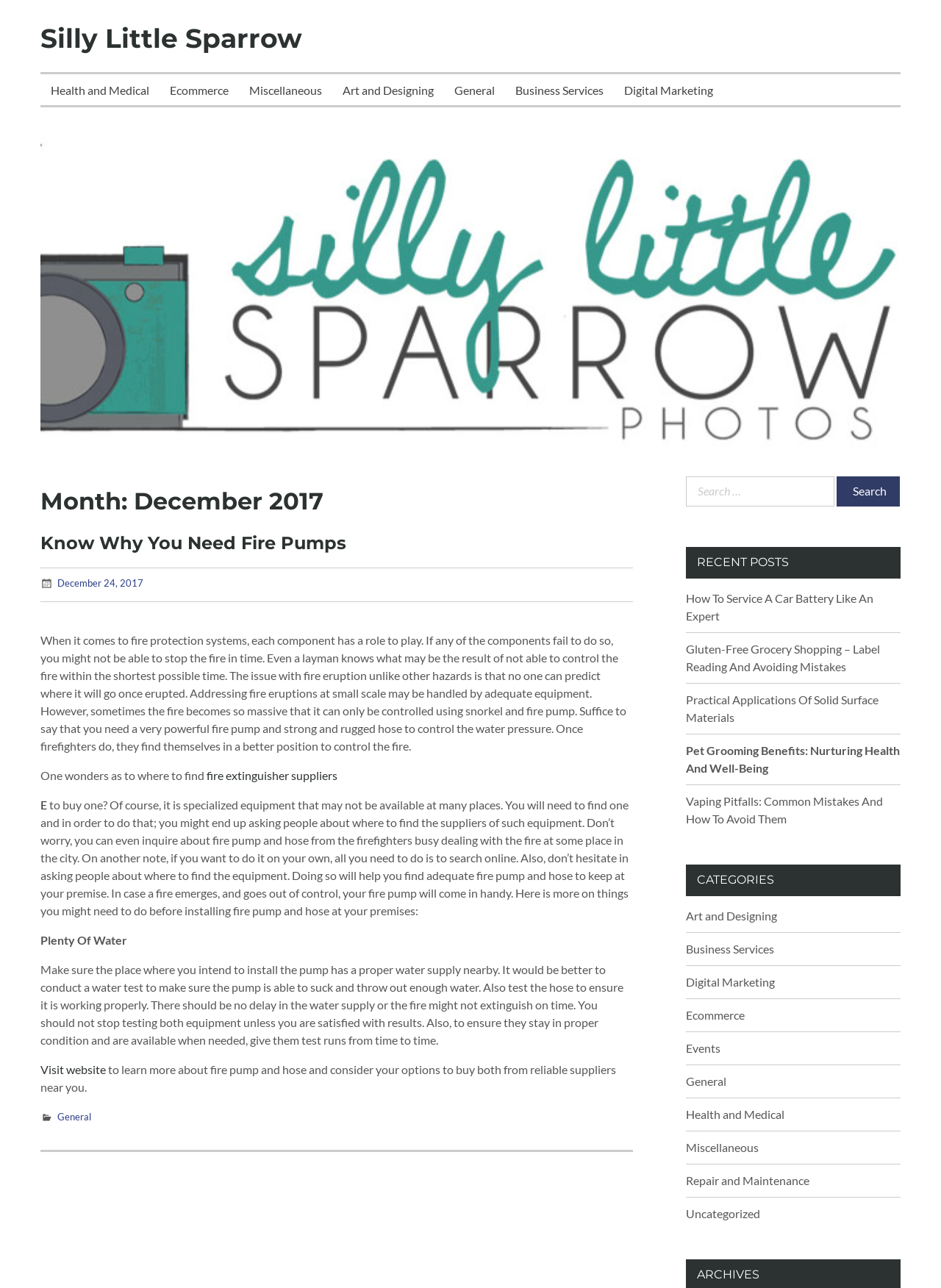Determine which piece of text is the heading of the webpage and provide it.

Month: December 2017